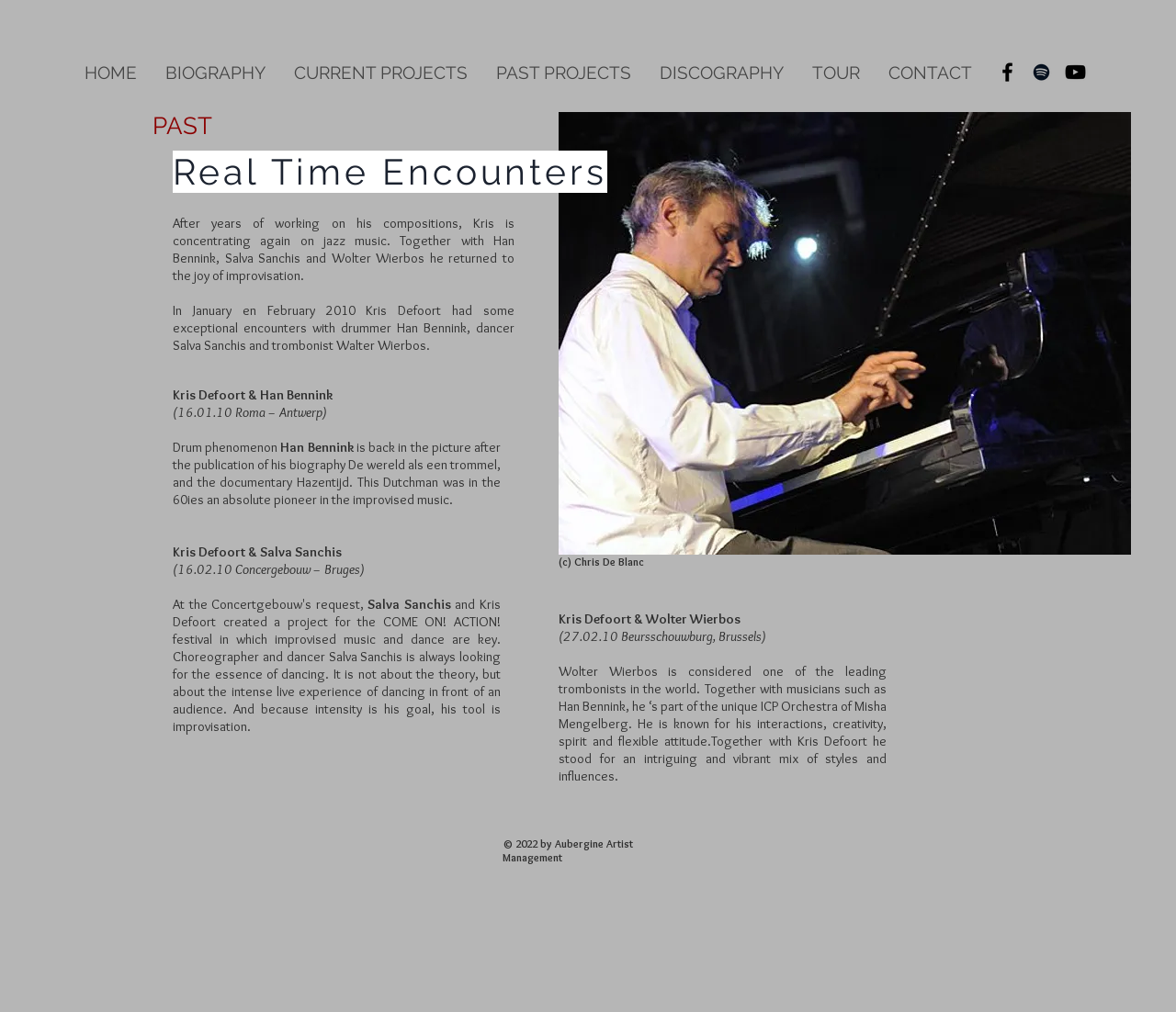Identify the bounding box of the HTML element described here: "PAST PROJECTS". Provide the coordinates as four float numbers between 0 and 1: [left, top, right, bottom].

[0.409, 0.061, 0.548, 0.083]